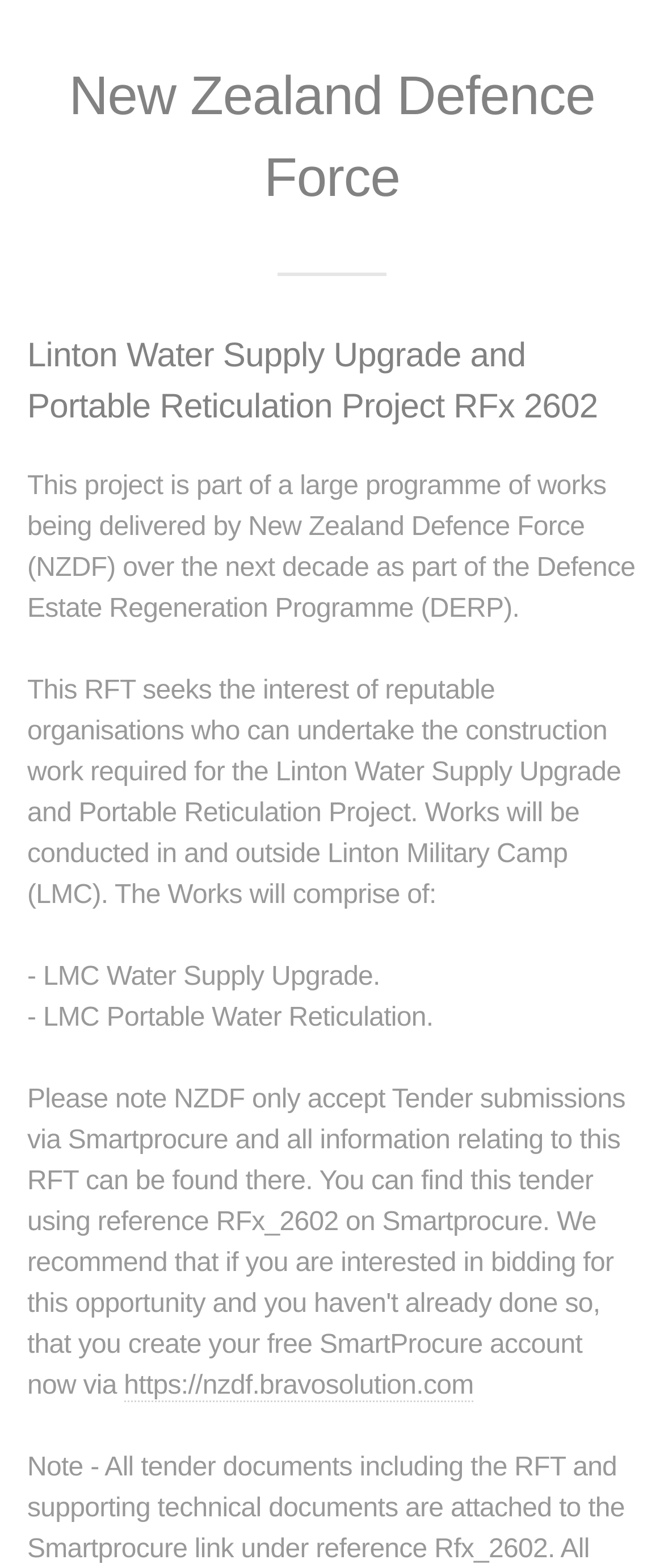What is the organization behind the project?
Give a detailed and exhaustive answer to the question.

Based on the webpage, the heading 'New Zealand Defence Force' is present, indicating that the organization is behind the project. This is further supported by the text 'This project is part of a large programme of works being delivered by New Zealand Defence Force (NZDF) over the next decade as part of the Defence Estate Regeneration Programme (DERP).' which explicitly mentions NZDF as the organization responsible for the project.